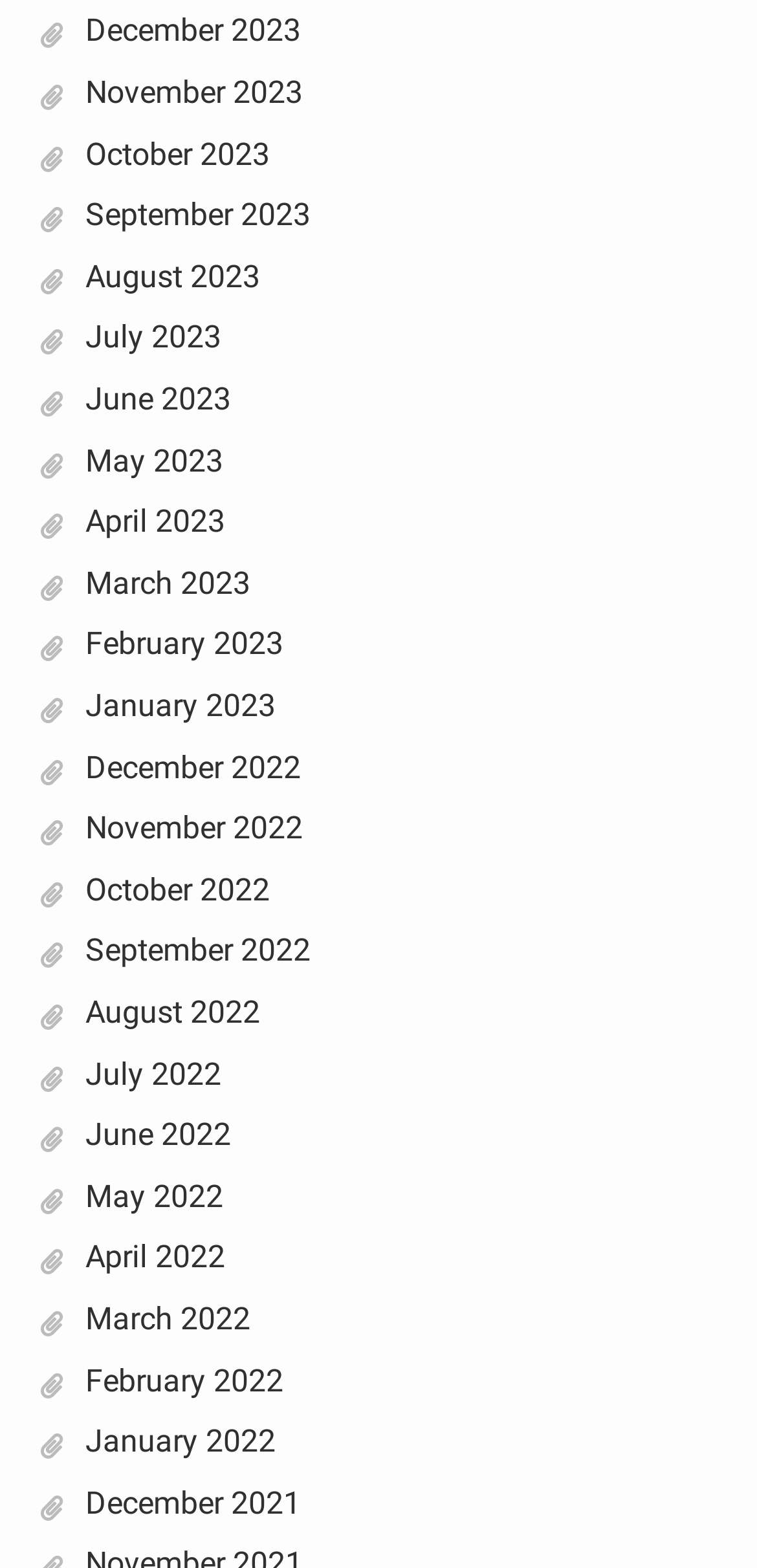Please determine the bounding box coordinates for the UI element described here. Use the format (top-left x, top-left y, bottom-right x, bottom-right y) with values bounded between 0 and 1: admin

None